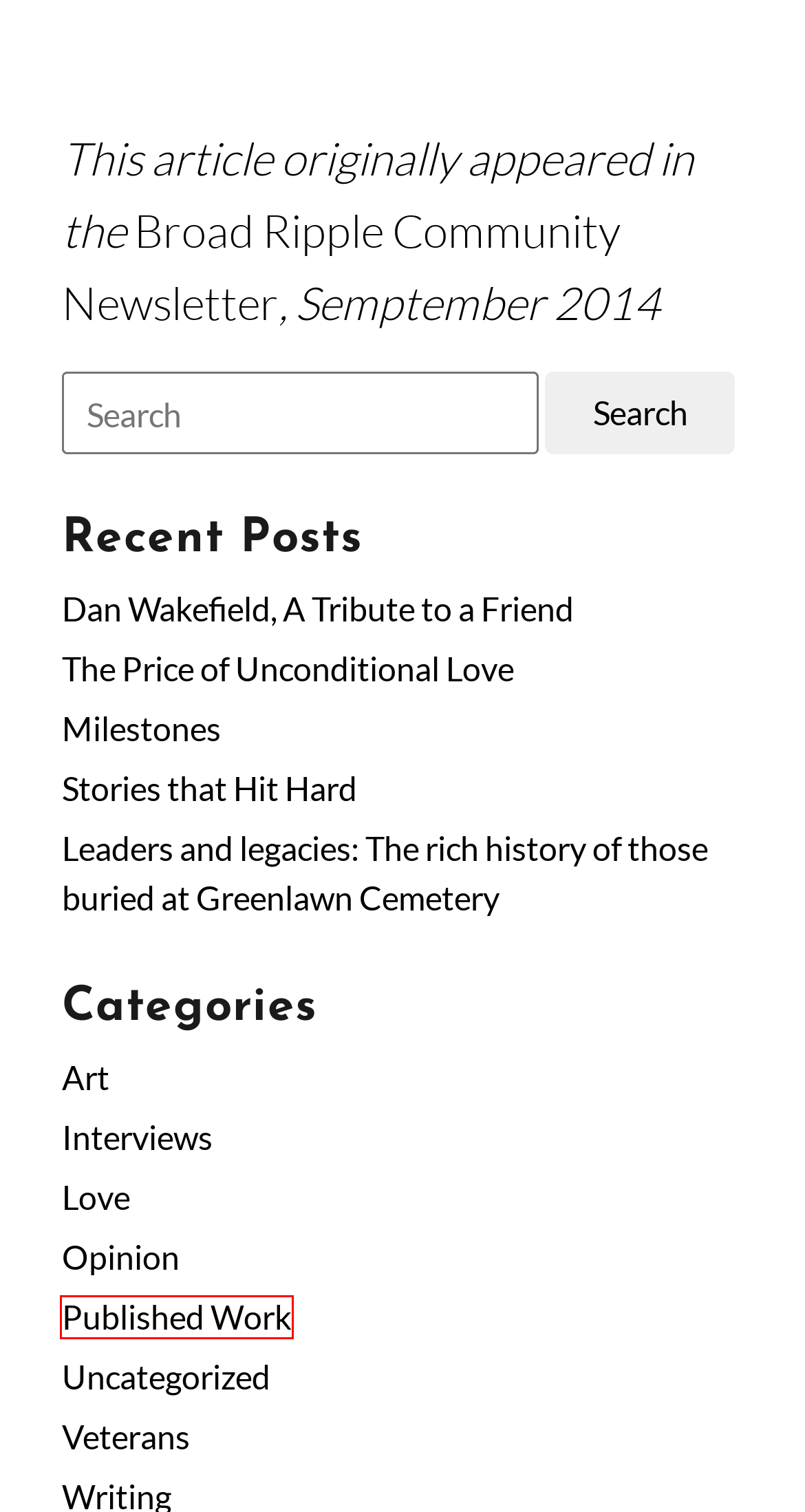You have been given a screenshot of a webpage with a red bounding box around a UI element. Select the most appropriate webpage description for the new webpage that appears after clicking the element within the red bounding box. The choices are:
A. Published Work - Kara Kavensky
B. Veterans - Kara Kavensky
C. Opinion - Kara Kavensky
D. Milestones - Kara Kavensky
E. Stories that Hit Hard - Kara Kavensky
F. Uncategorized - Kara Kavensky
G. Love - Kara Kavensky
H. The Price of Unconditional Love - Kara Kavensky

A